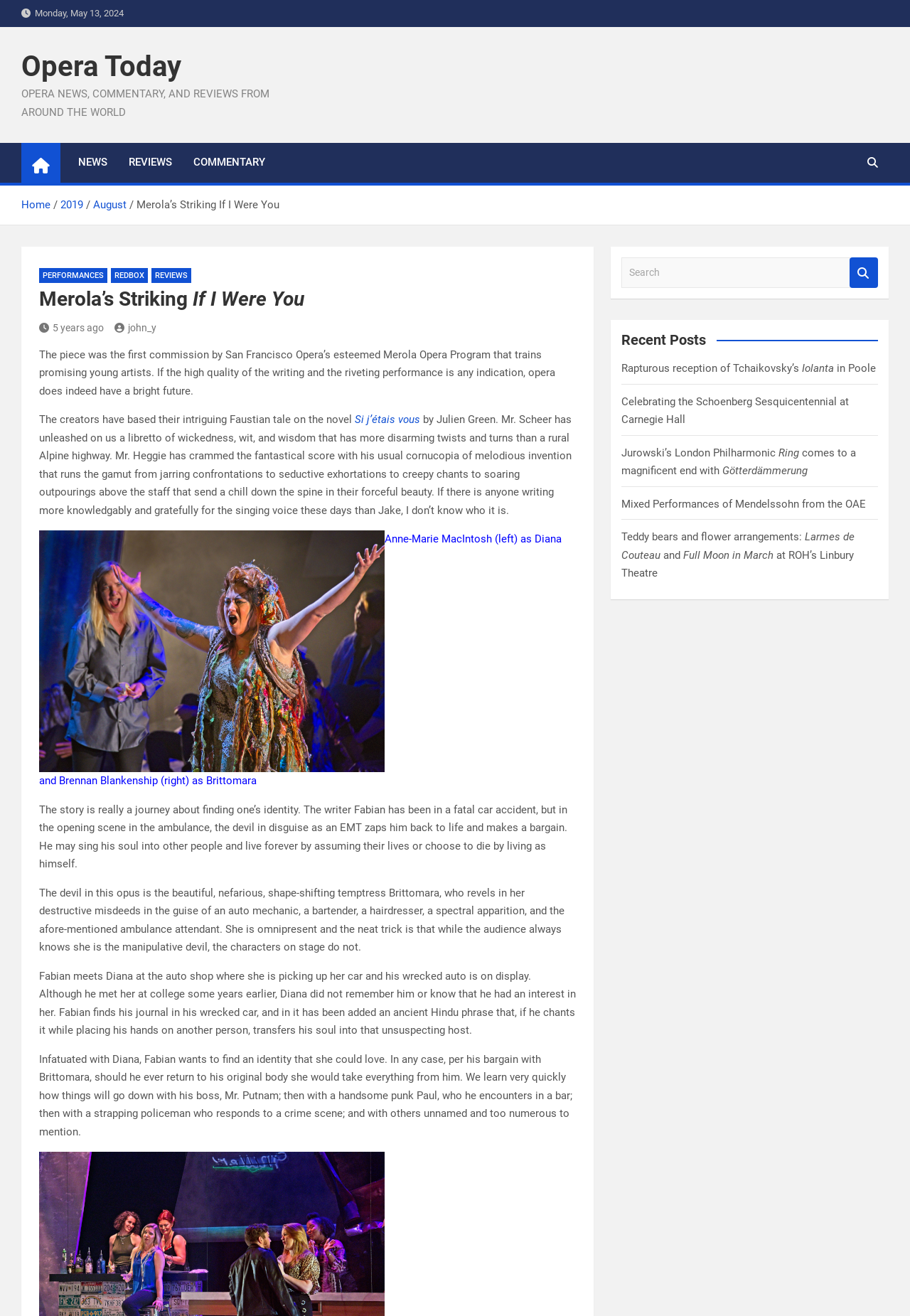What is the name of the character played by Anne-Marie MacIntosh?
Please ensure your answer to the question is detailed and covers all necessary aspects.

I found the name of the character played by Anne-Marie MacIntosh by looking at the image caption, which says 'Anne-Marie MacIntosh (left) as Diana and Brennan Blankenship (right) as Brittomara'.